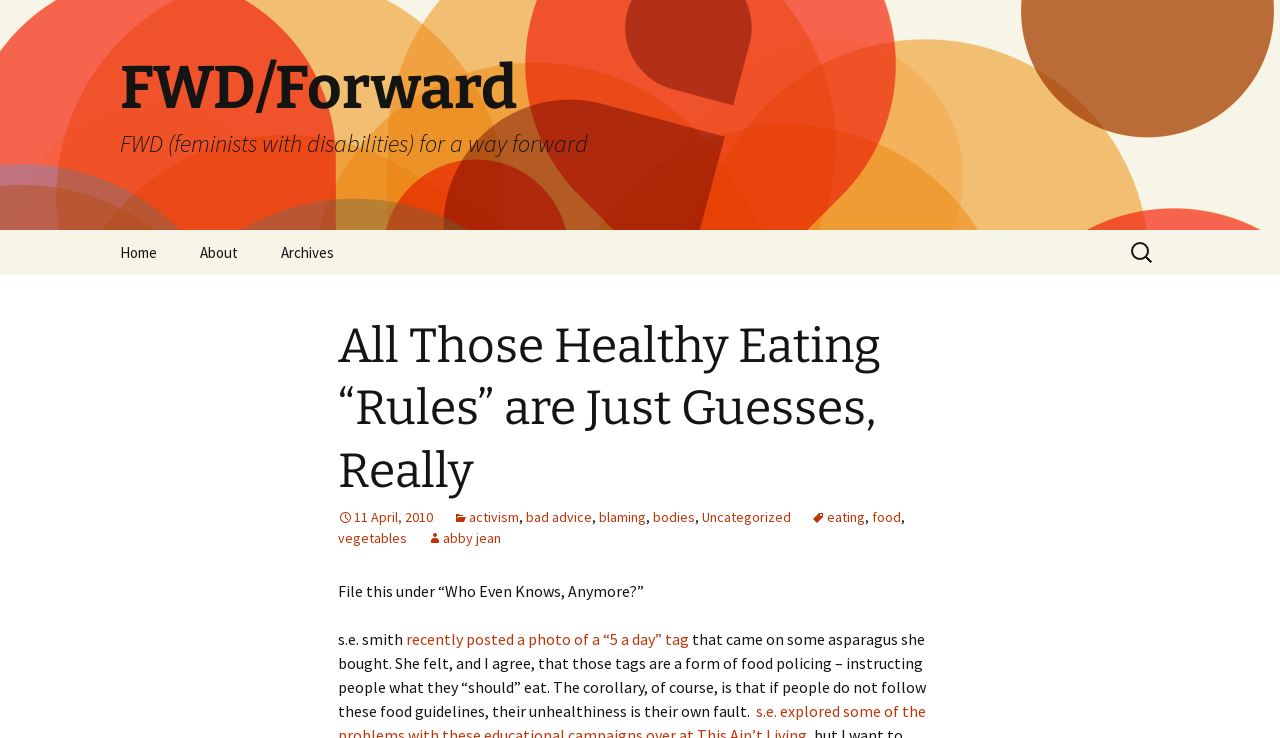What is the category of the article?
Please answer the question with a single word or phrase, referencing the image.

Uncategorized